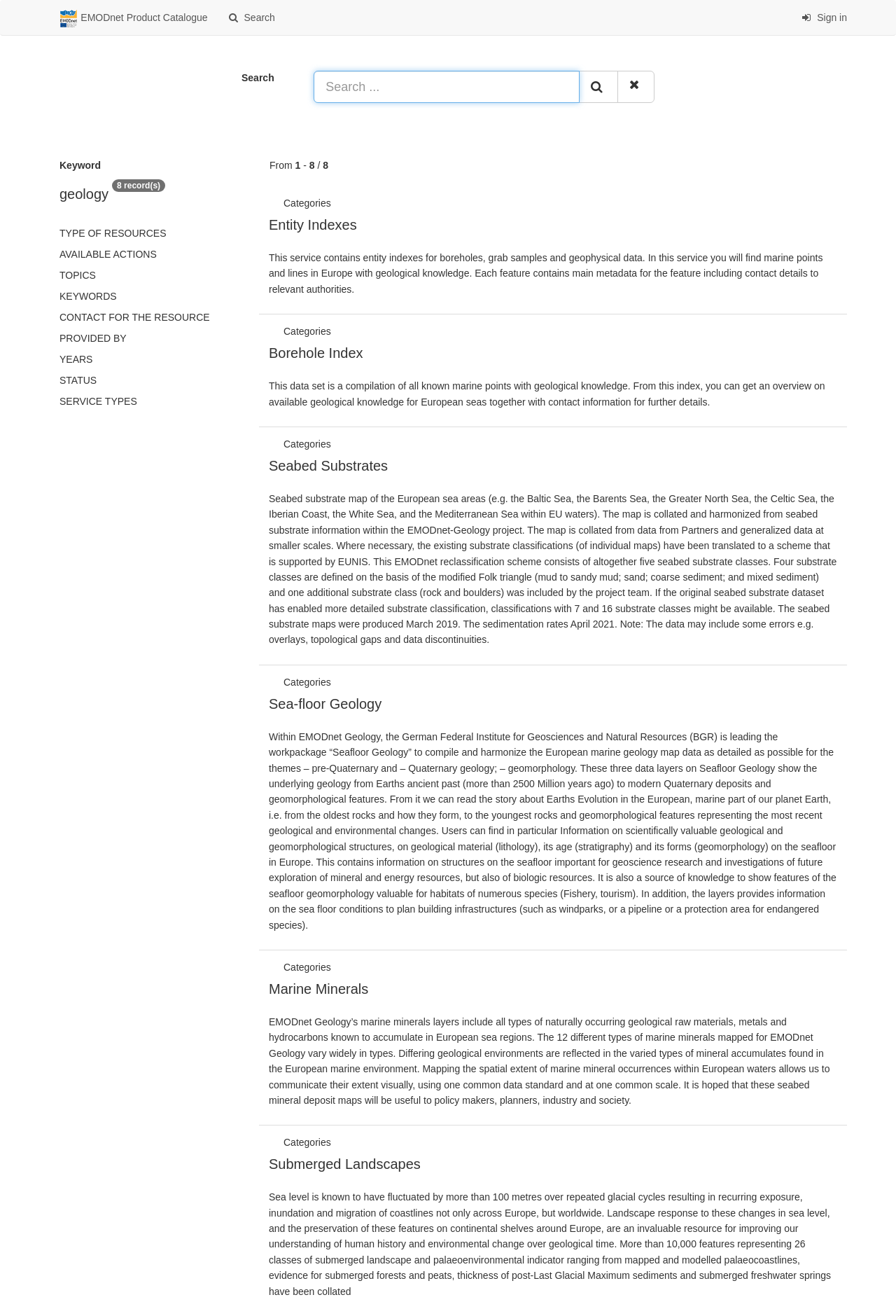Can you pinpoint the bounding box coordinates for the clickable element required for this instruction: "Search for products"? The coordinates should be four float numbers between 0 and 1, i.e., [left, top, right, bottom].

[0.35, 0.054, 0.647, 0.078]